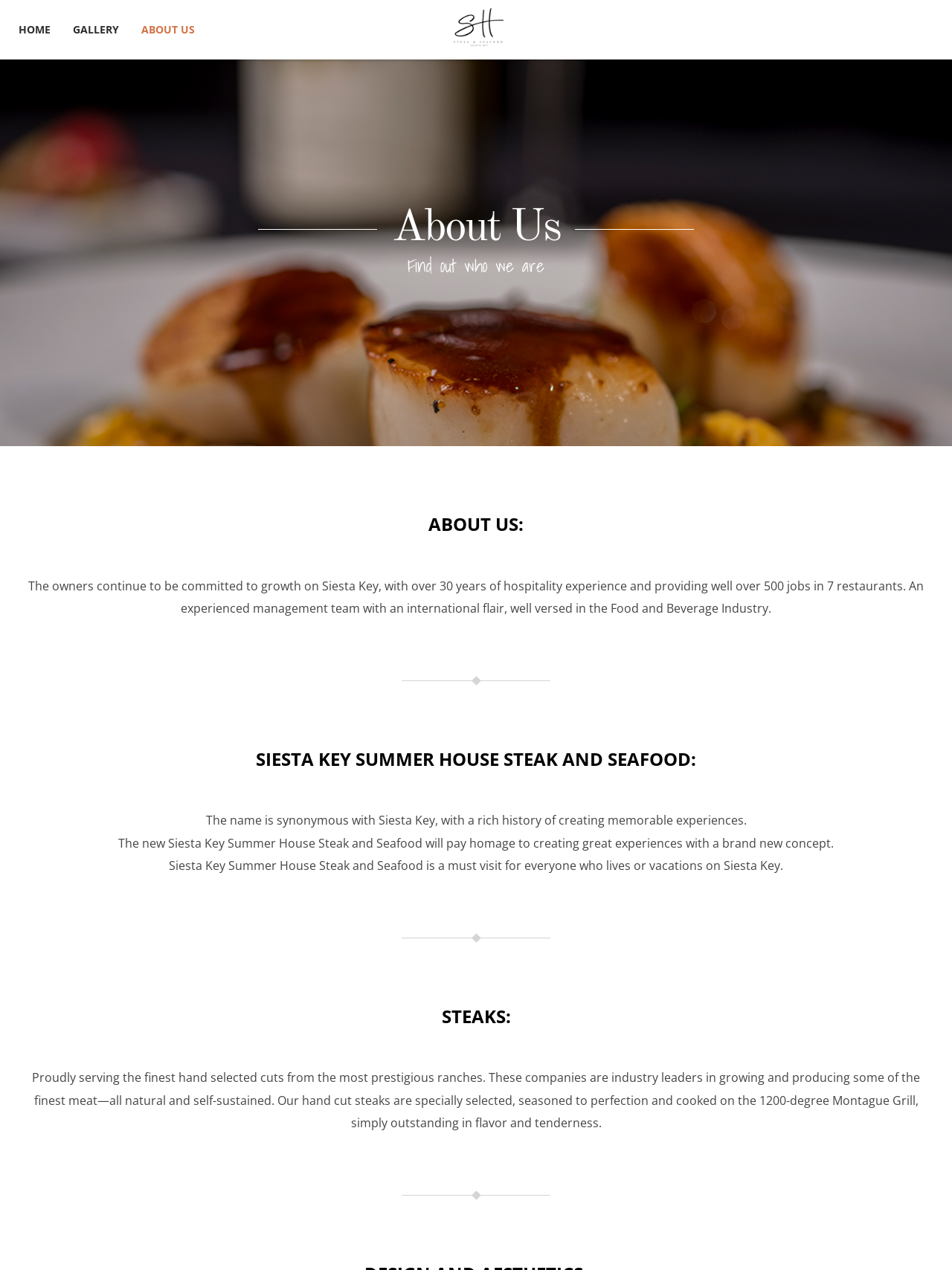What type of grill is used to cook the steaks?
Based on the image, provide a one-word or brief-phrase response.

1200-degree Montague Grill